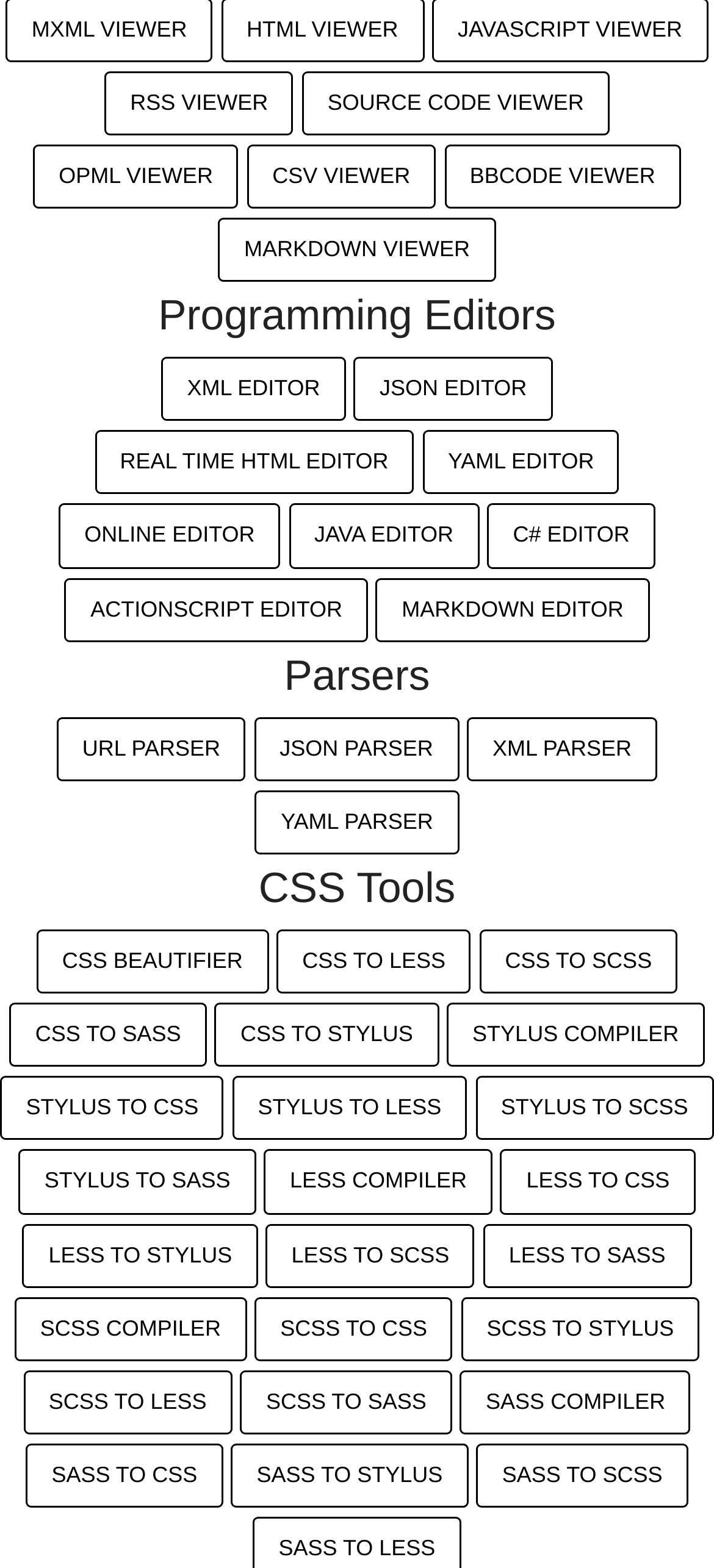Calculate the bounding box coordinates for the UI element based on the following description: "Real Time HTML Editor". Ensure the coordinates are four float numbers between 0 and 1, i.e., [left, top, right, bottom].

[0.132, 0.275, 0.58, 0.316]